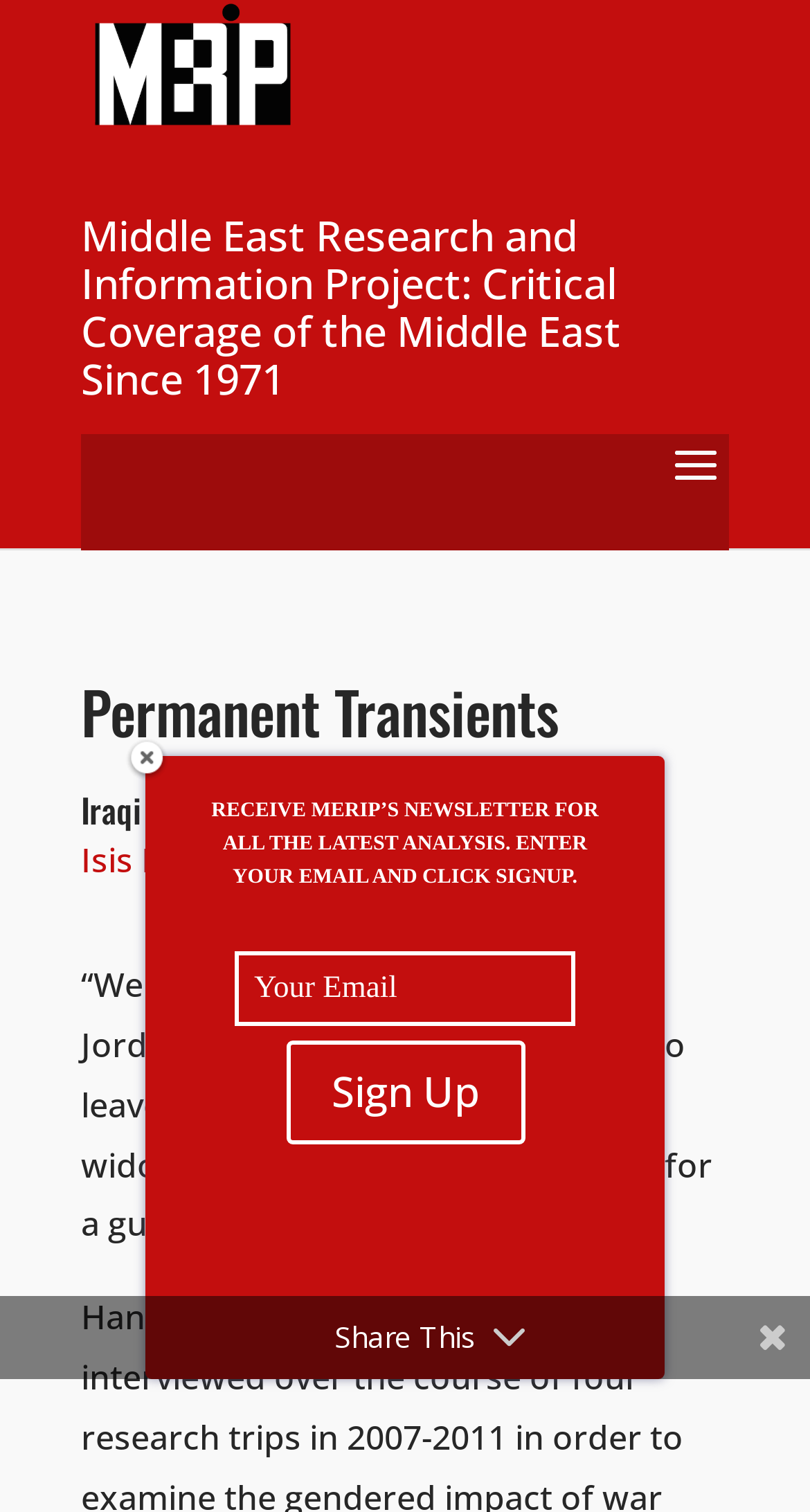Please determine the bounding box of the UI element that matches this description: 266 (Spring 2013). The coordinates should be given as (top-left x, top-left y, bottom-right x, bottom-right y), with all values between 0 and 1.

[0.369, 0.554, 0.703, 0.584]